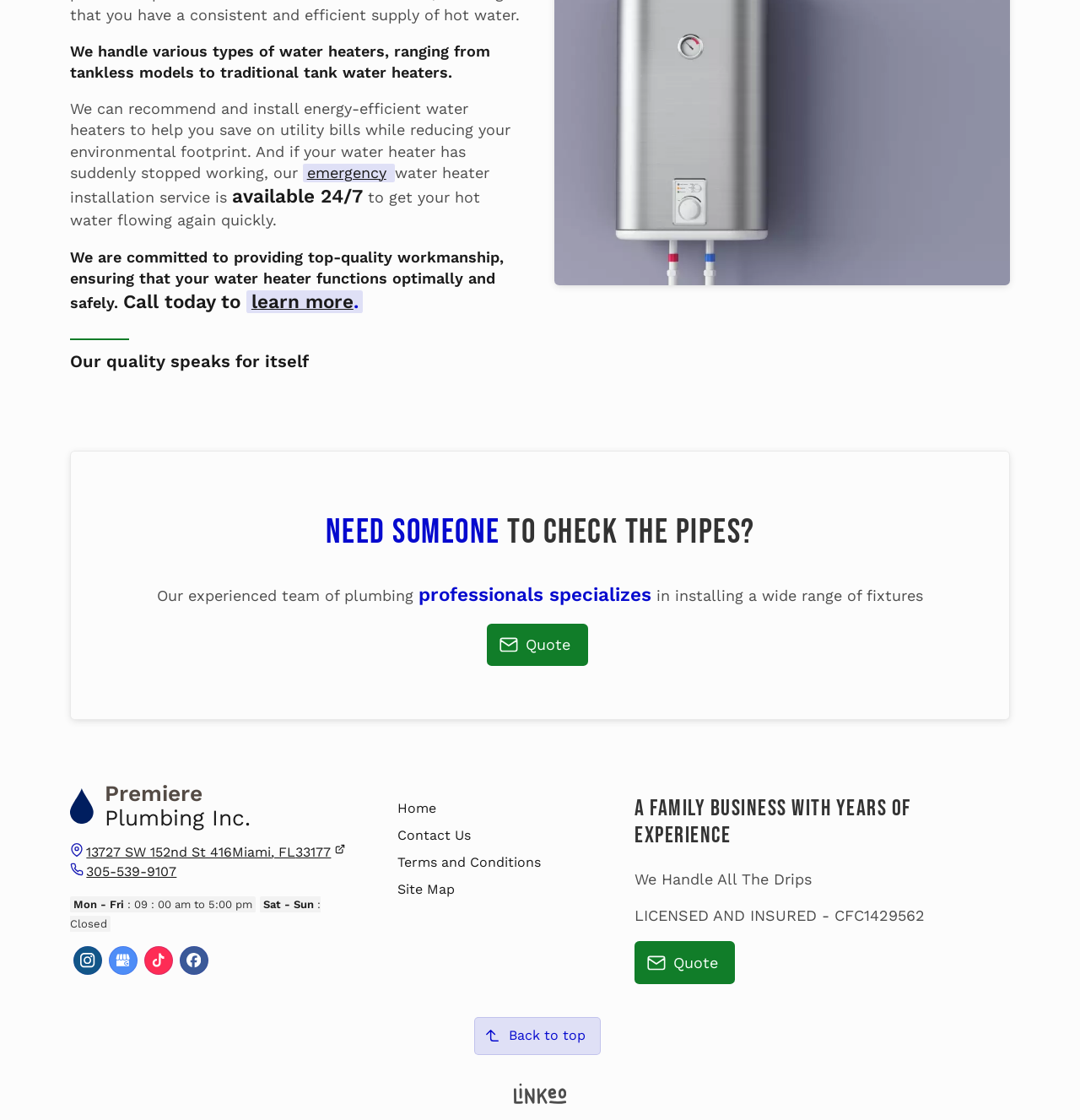Locate the bounding box coordinates of the region to be clicked to comply with the following instruction: "Check the pipes with a plumbing professional". The coordinates must be four float numbers between 0 and 1, in the form [left, top, right, bottom].

[0.12, 0.458, 0.88, 0.494]